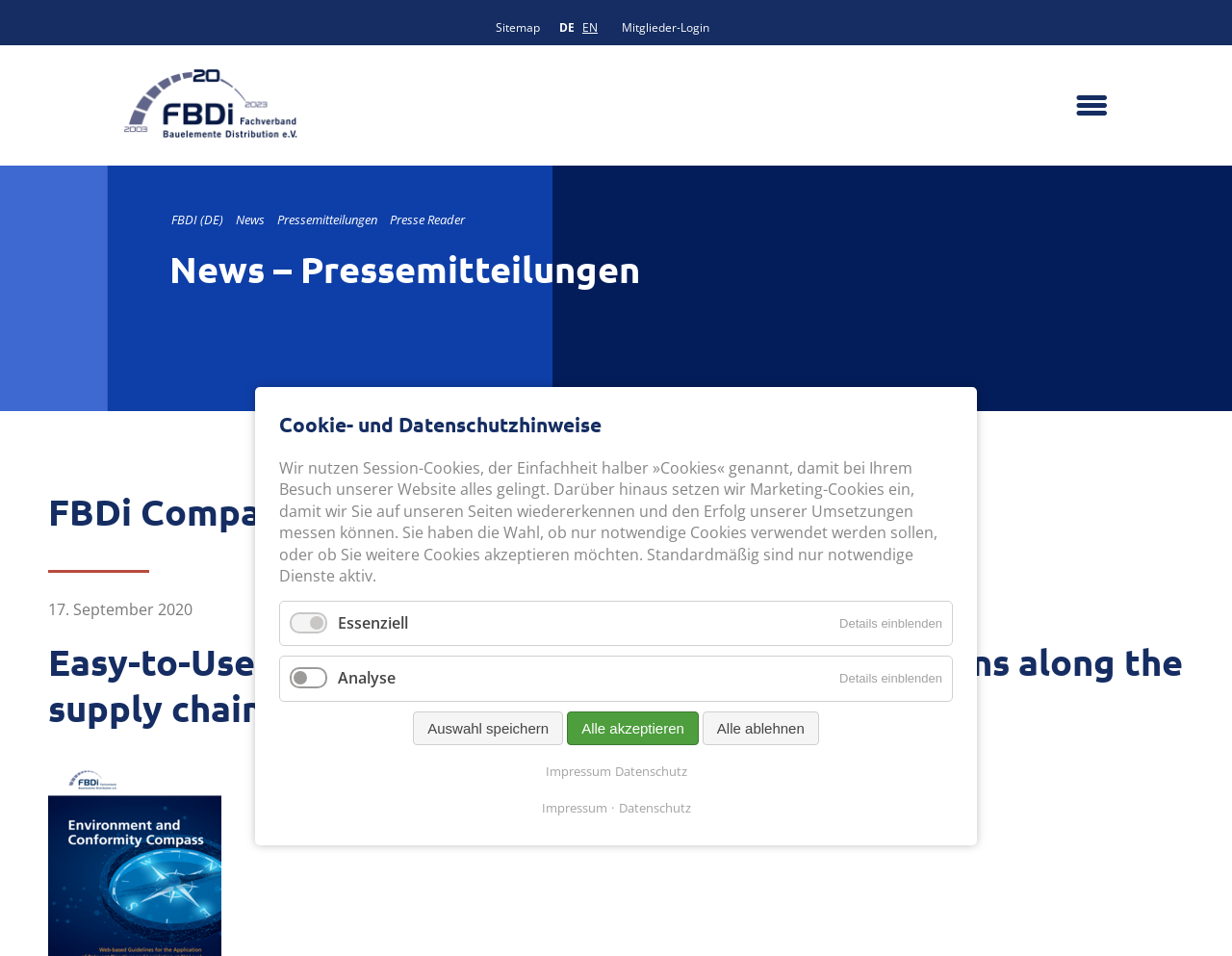Highlight the bounding box coordinates of the region I should click on to meet the following instruction: "View news".

[0.191, 0.221, 0.215, 0.239]